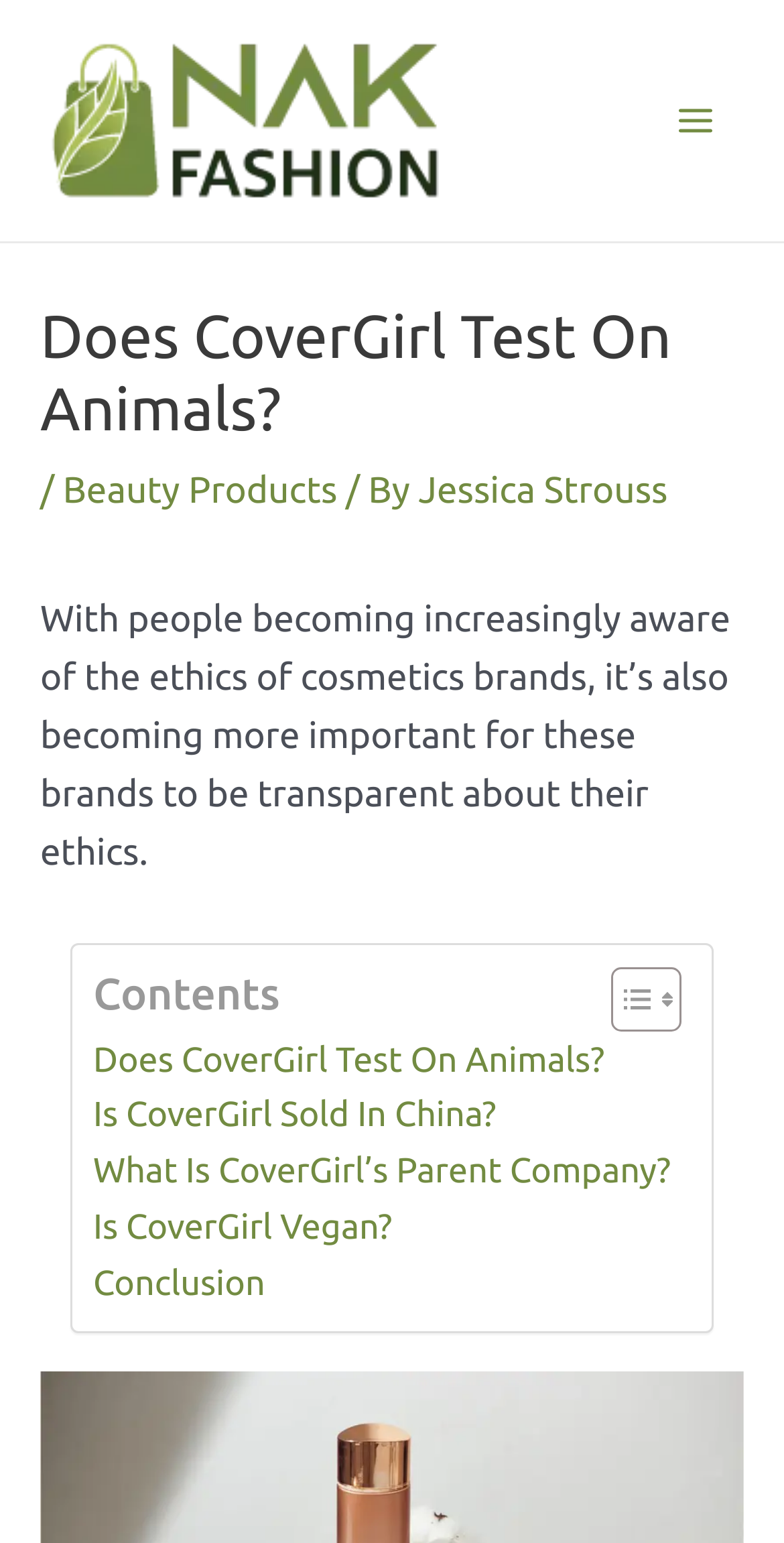Identify the bounding box coordinates of the area that should be clicked in order to complete the given instruction: "Go to the 'Beauty Products' page". The bounding box coordinates should be four float numbers between 0 and 1, i.e., [left, top, right, bottom].

[0.08, 0.305, 0.43, 0.331]